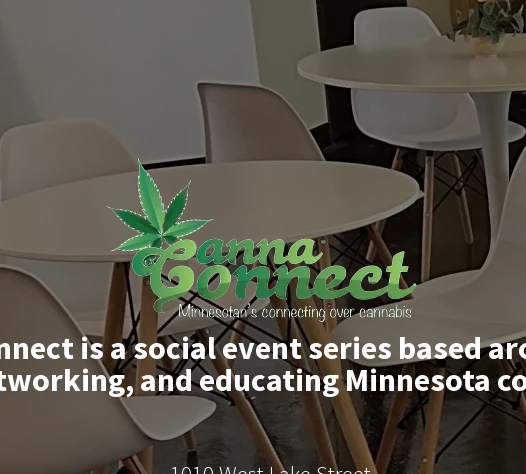Give a one-word or short-phrase answer to the following question: 
What is the purpose of Canna Connect?

Networking and education